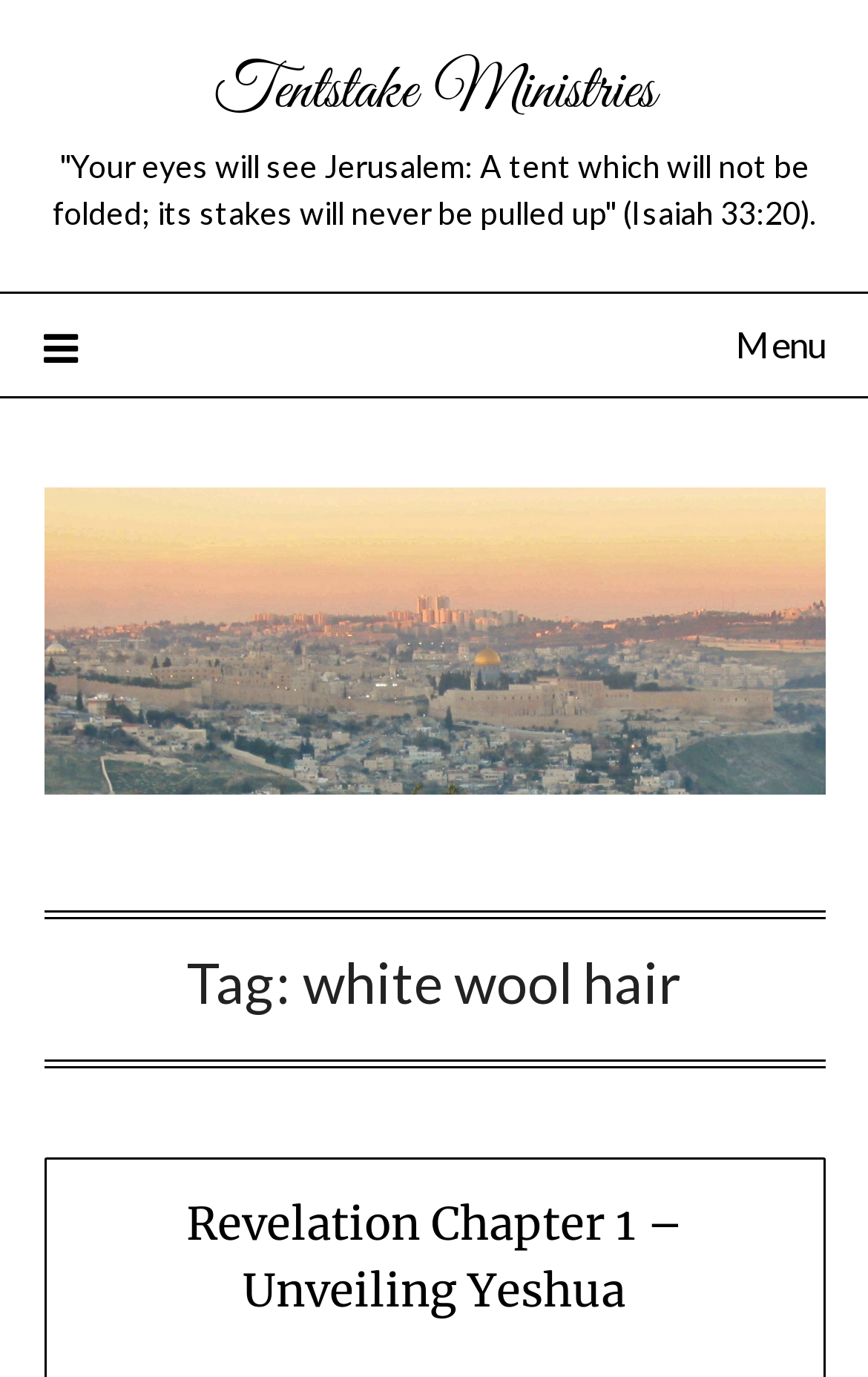What is the tag mentioned on the webpage?
Identify the answer in the screenshot and reply with a single word or phrase.

white wool hair